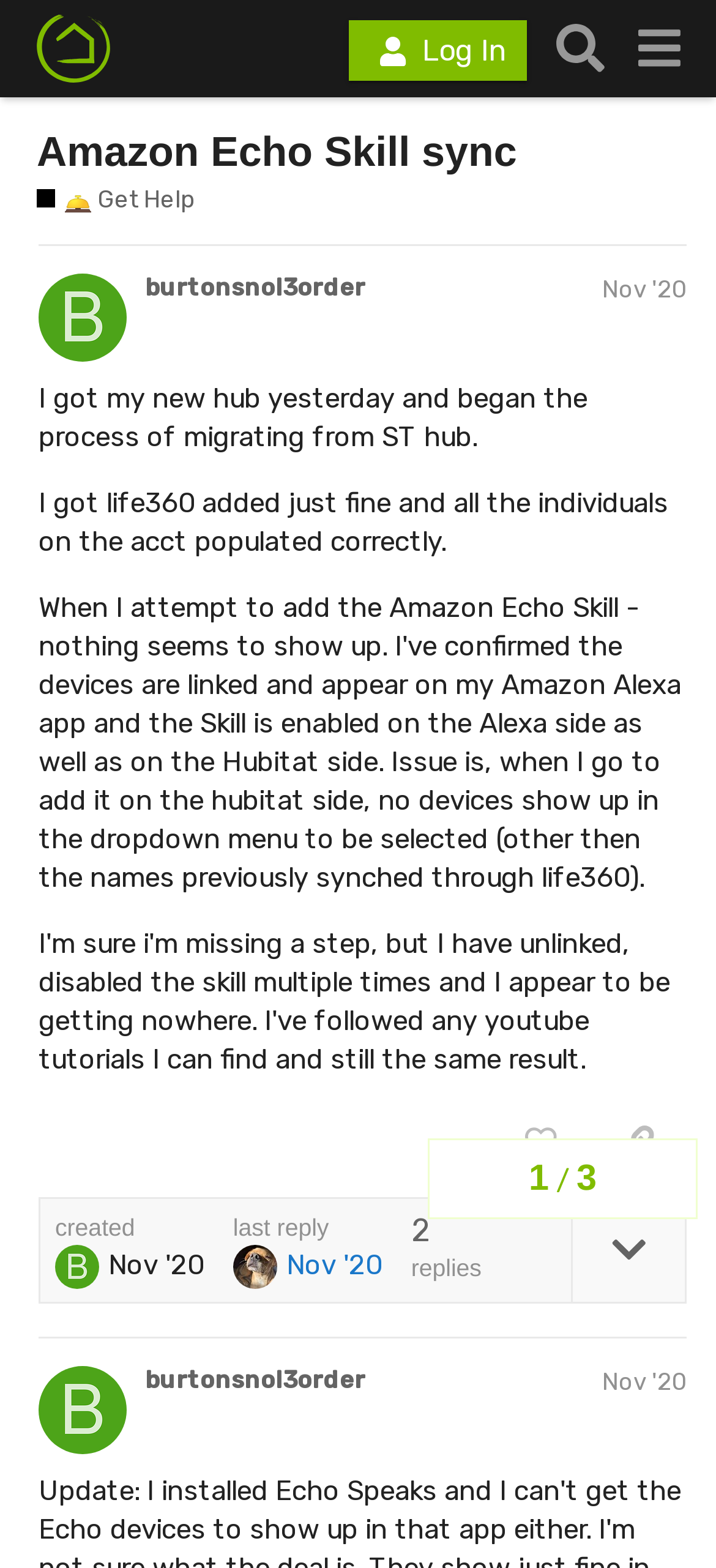What can be done with the 'like this post' button?
Kindly offer a detailed explanation using the data available in the image.

I inferred this answer by looking at the button 'like this post' which suggests that clicking on it will allow the user to like the post.